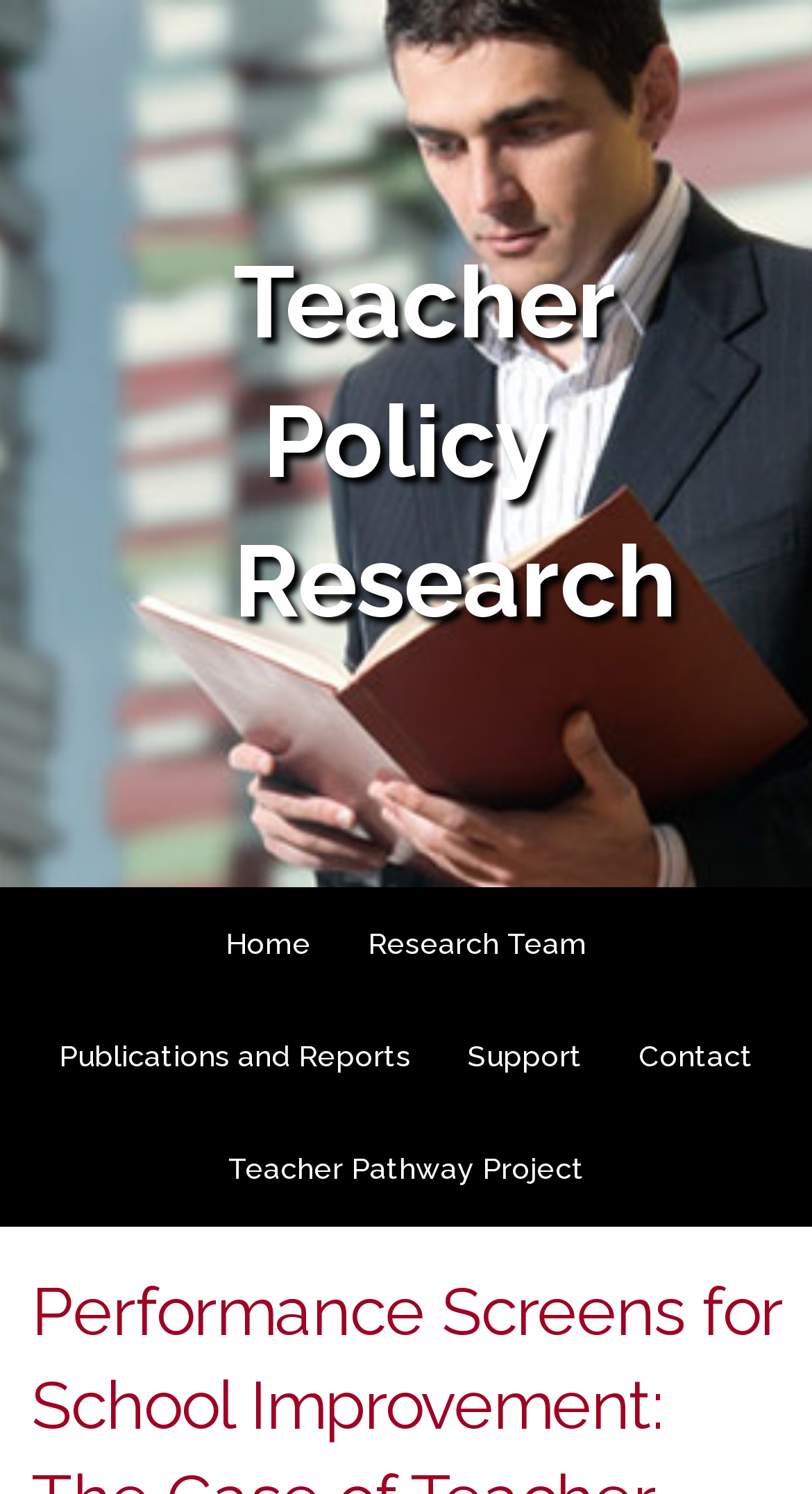What is the first link on the webpage?
Answer the question with a single word or phrase, referring to the image.

Skip to main content